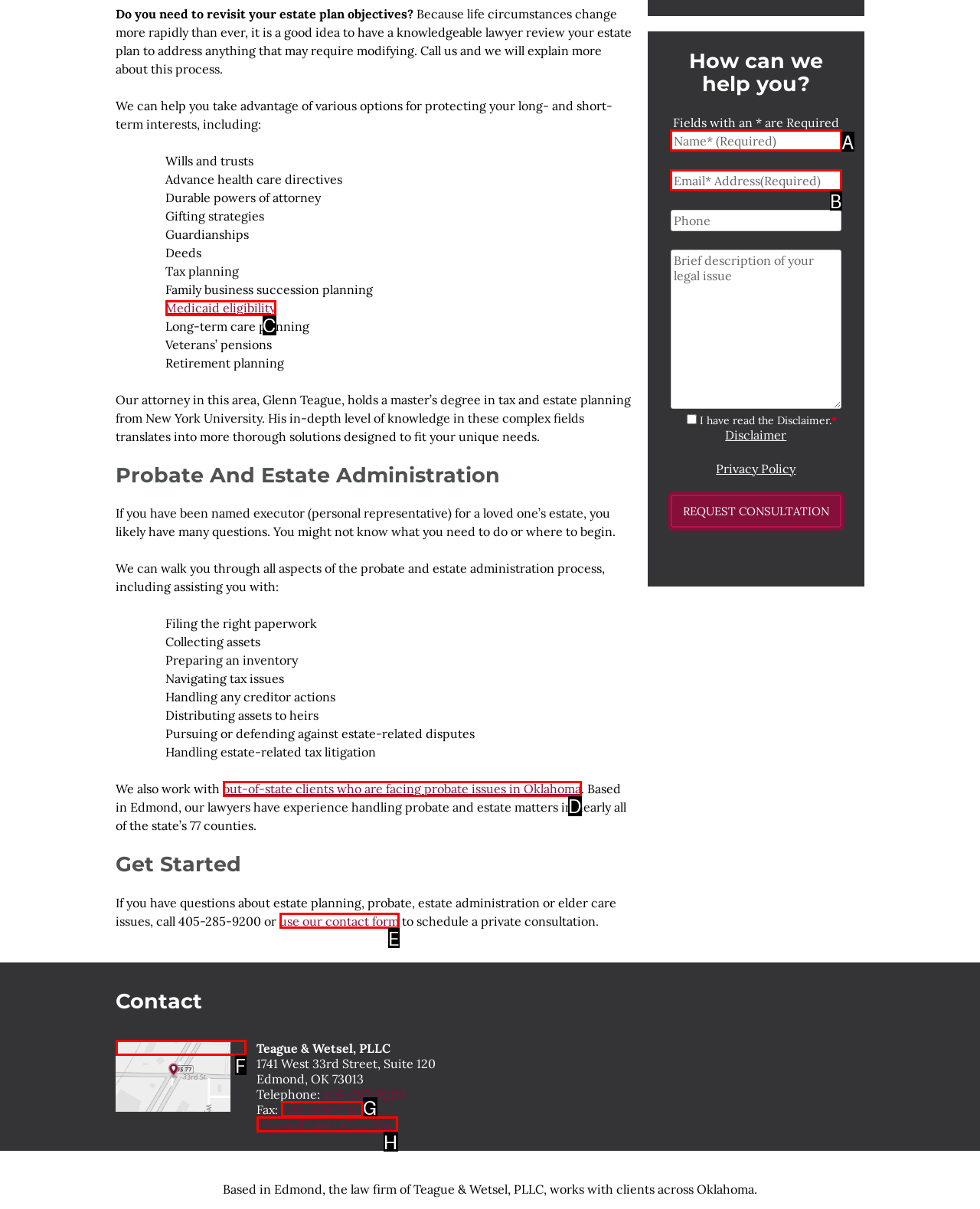Using the element description: Edmond Law Office Map, select the HTML element that matches best. Answer with the letter of your choice.

H